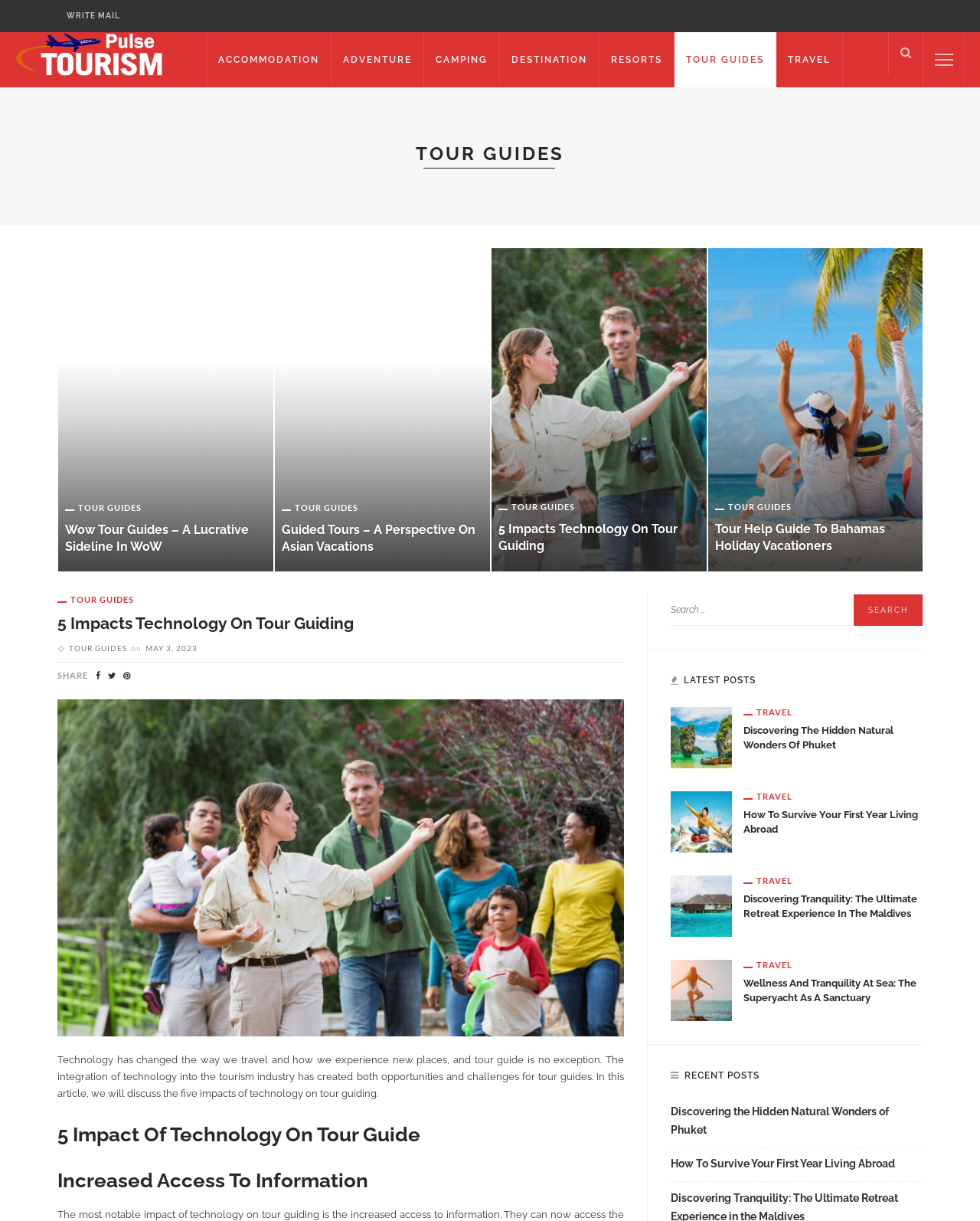Please identify the coordinates of the bounding box that should be clicked to fulfill this instruction: "Read the article 5 Impacts Technology on Tour Guiding".

[0.059, 0.708, 0.637, 0.718]